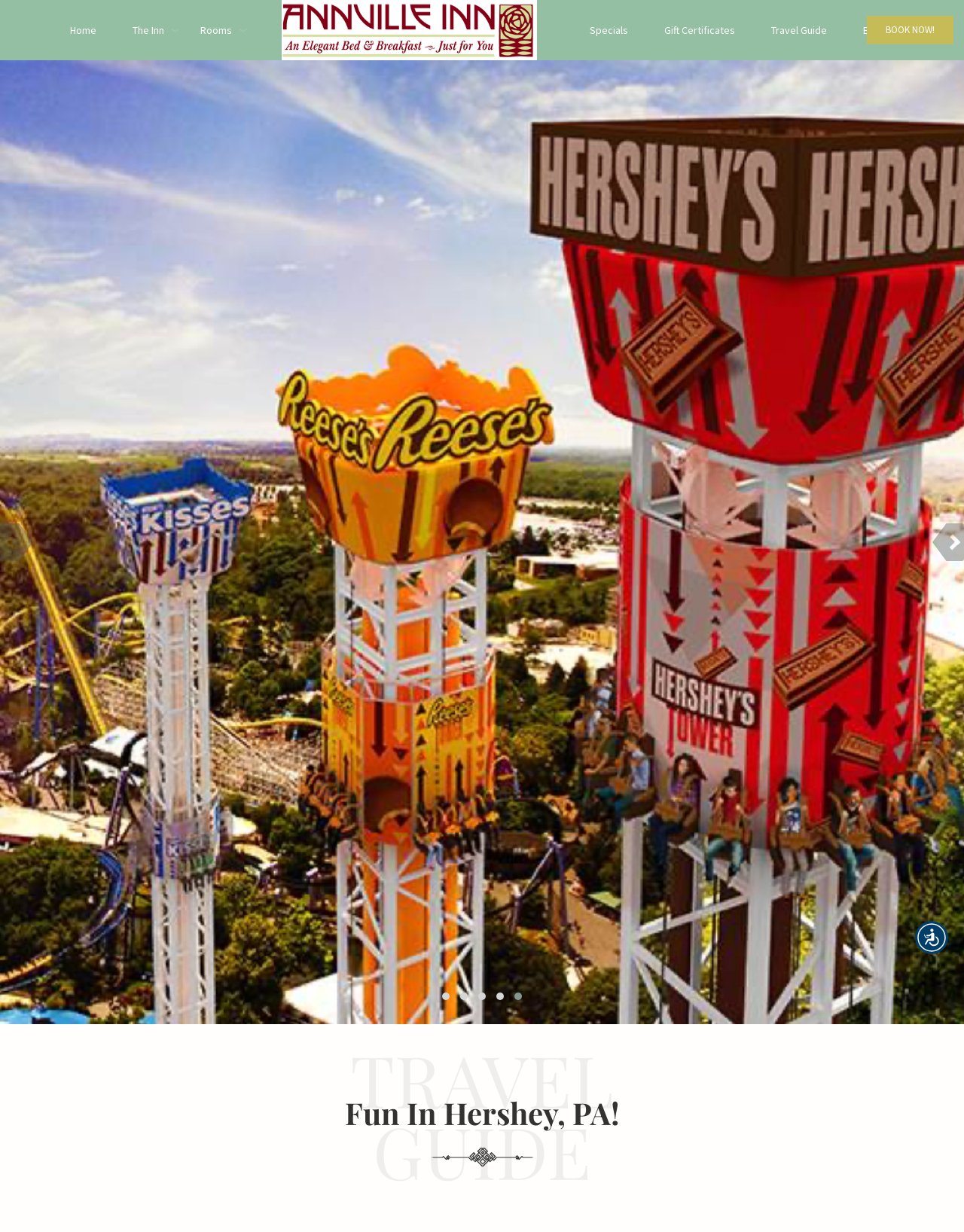Locate the bounding box coordinates of the clickable element to fulfill the following instruction: "Learn about the Inn". Provide the coordinates as four float numbers between 0 and 1 in the format [left, top, right, bottom].

[0.137, 0.013, 0.17, 0.036]